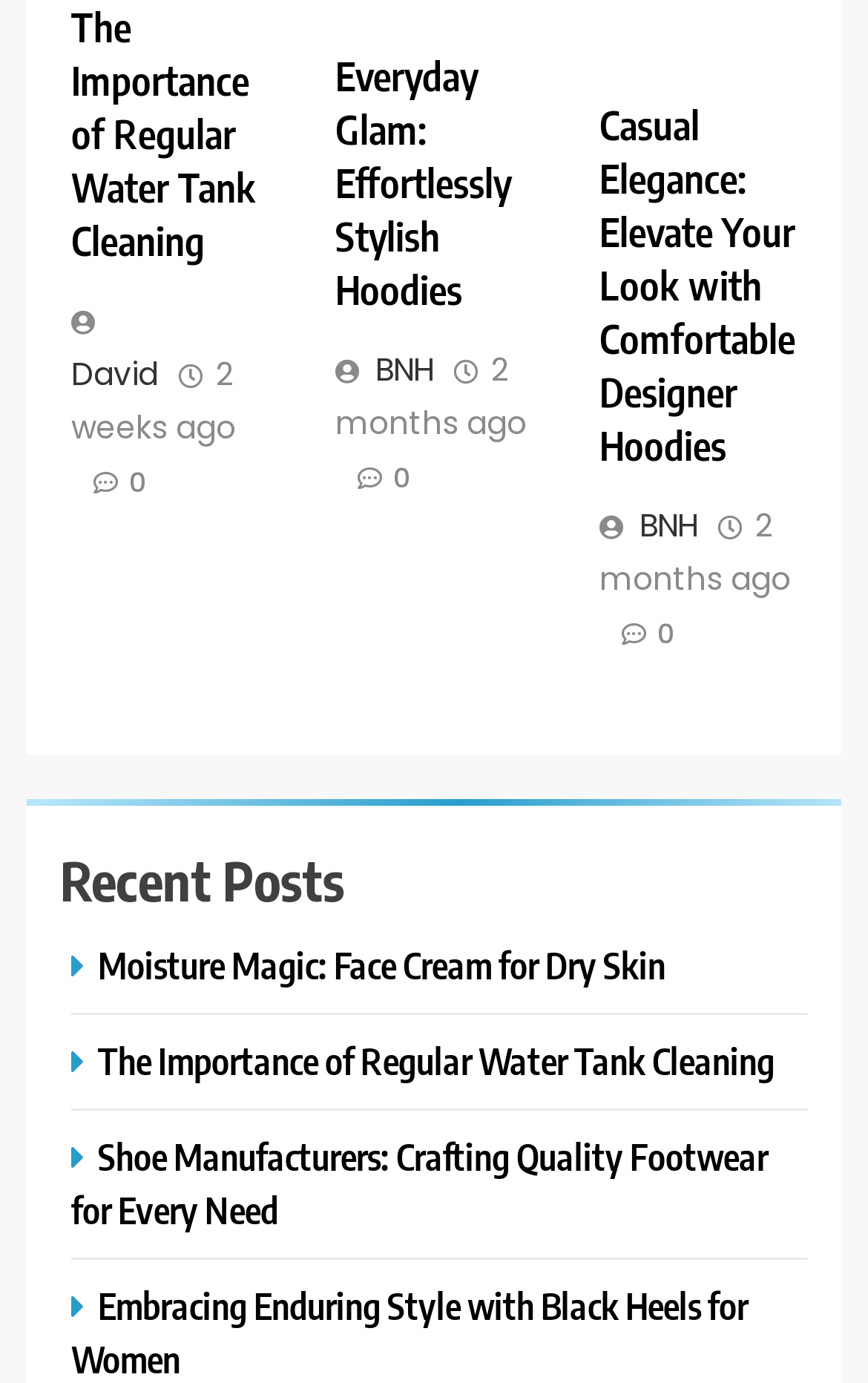Determine the bounding box coordinates for the clickable element to execute this instruction: "Click on the article 'The Importance of Regular Water Tank Cleaning'". Provide the coordinates as four float numbers between 0 and 1, i.e., [left, top, right, bottom].

[0.082, 0.002, 0.309, 0.194]